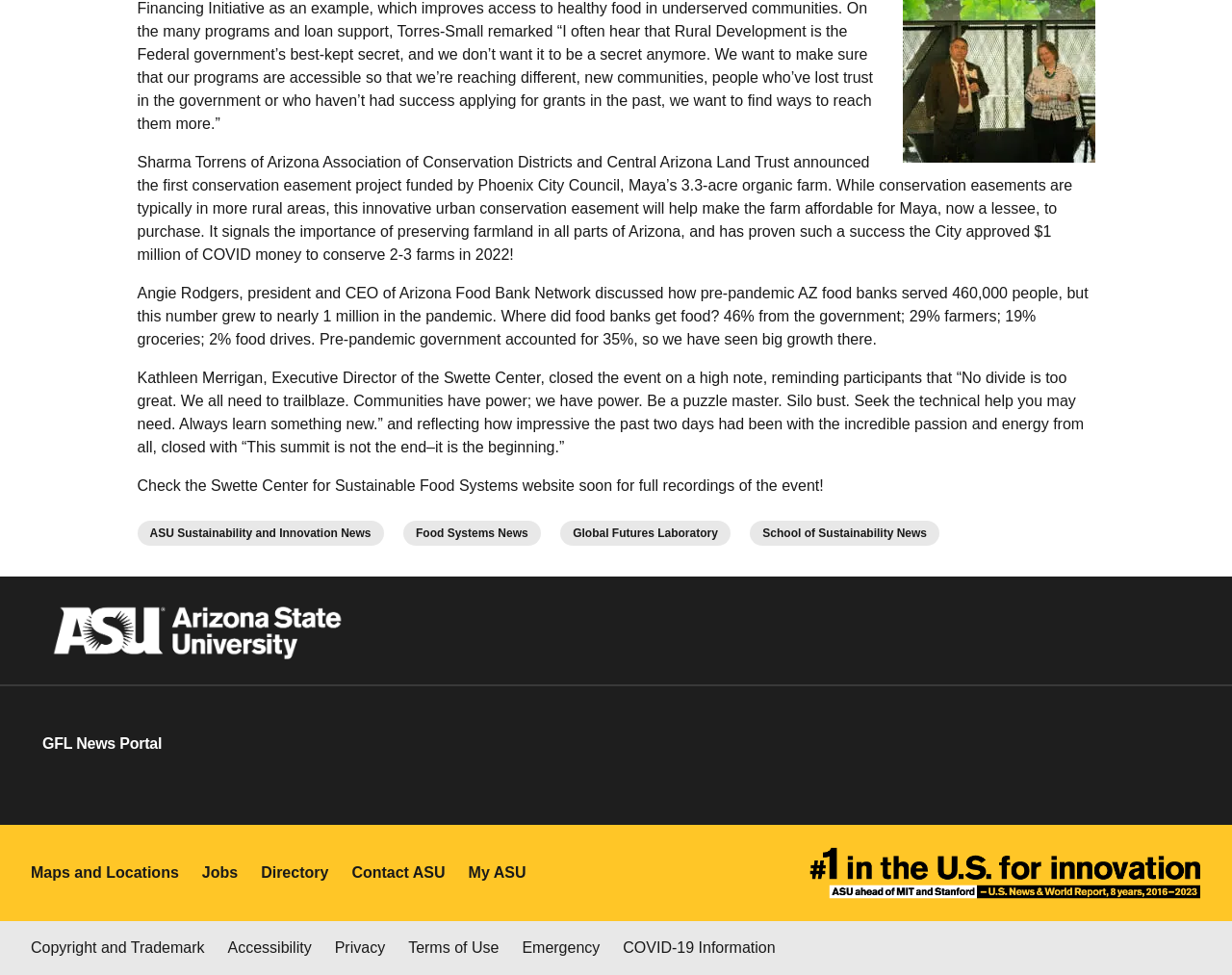Please mark the clickable region by giving the bounding box coordinates needed to complete this instruction: "Check ASU Sustainability and Innovation News".

[0.111, 0.534, 0.311, 0.56]